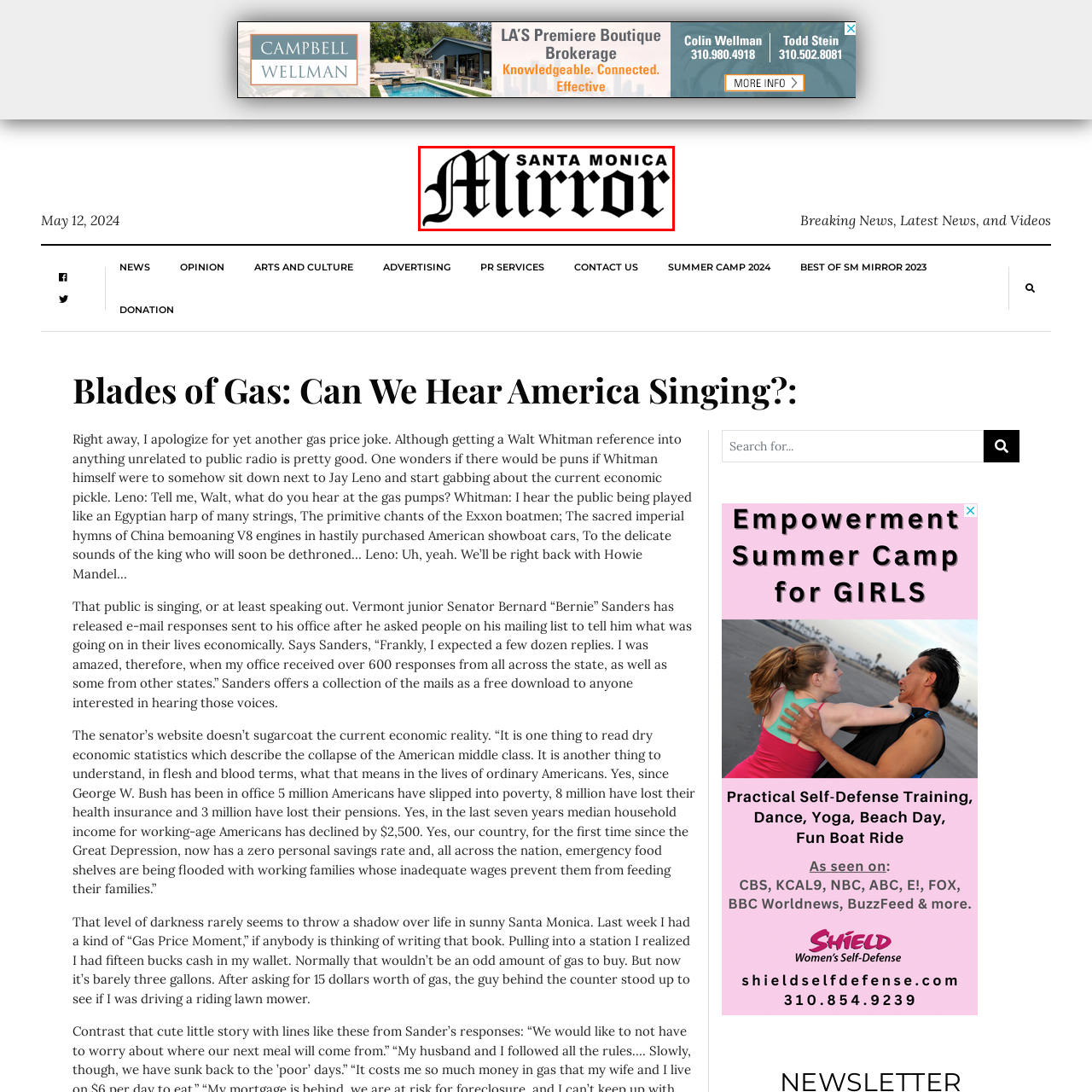Examine the section enclosed by the red box and give a brief answer to the question: What type of font is used in the logo?

Vintage typeface